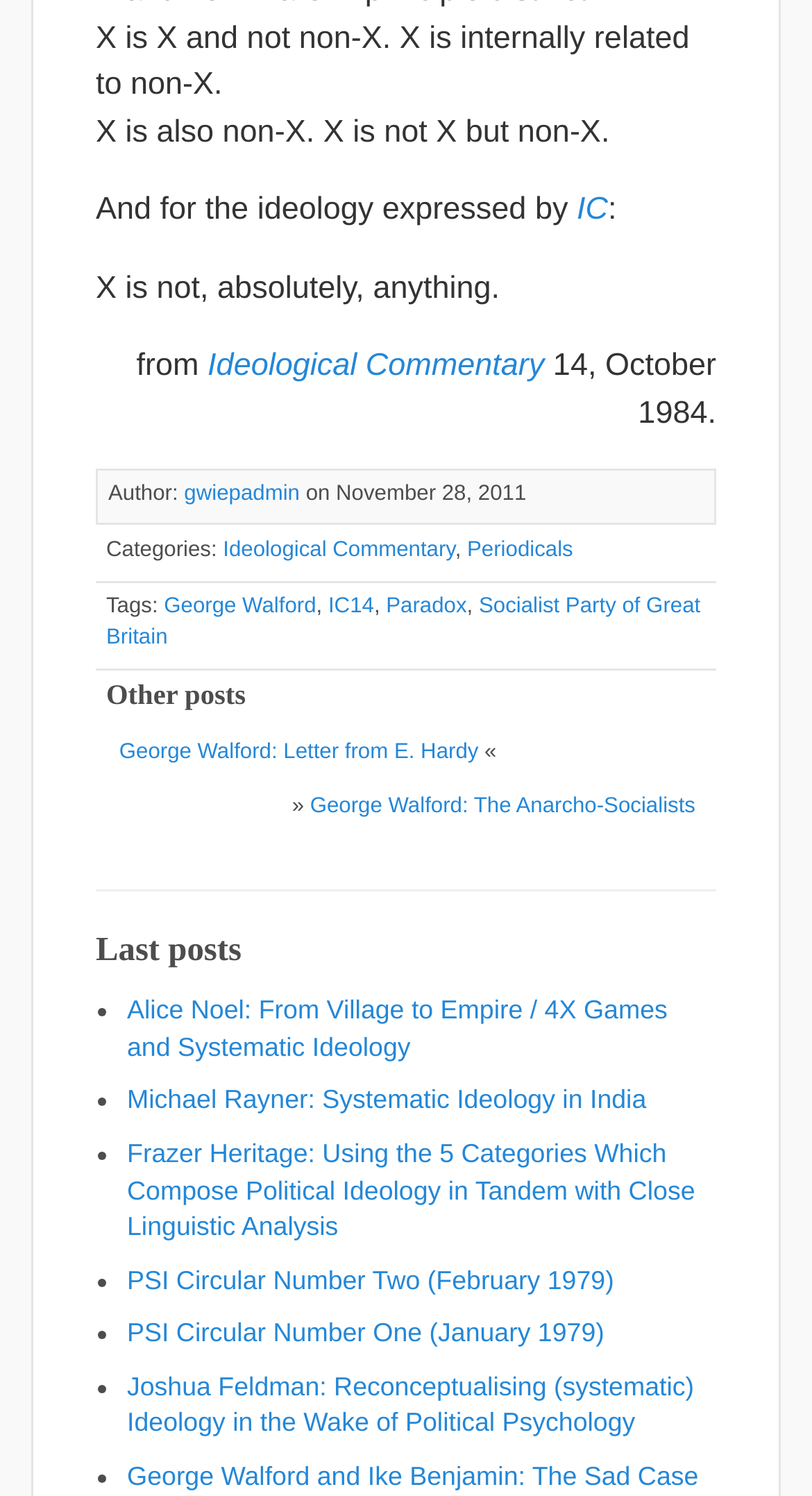What is the title of the linked article 'IC14' about?
Based on the image content, provide your answer in one word or a short phrase.

Paradox